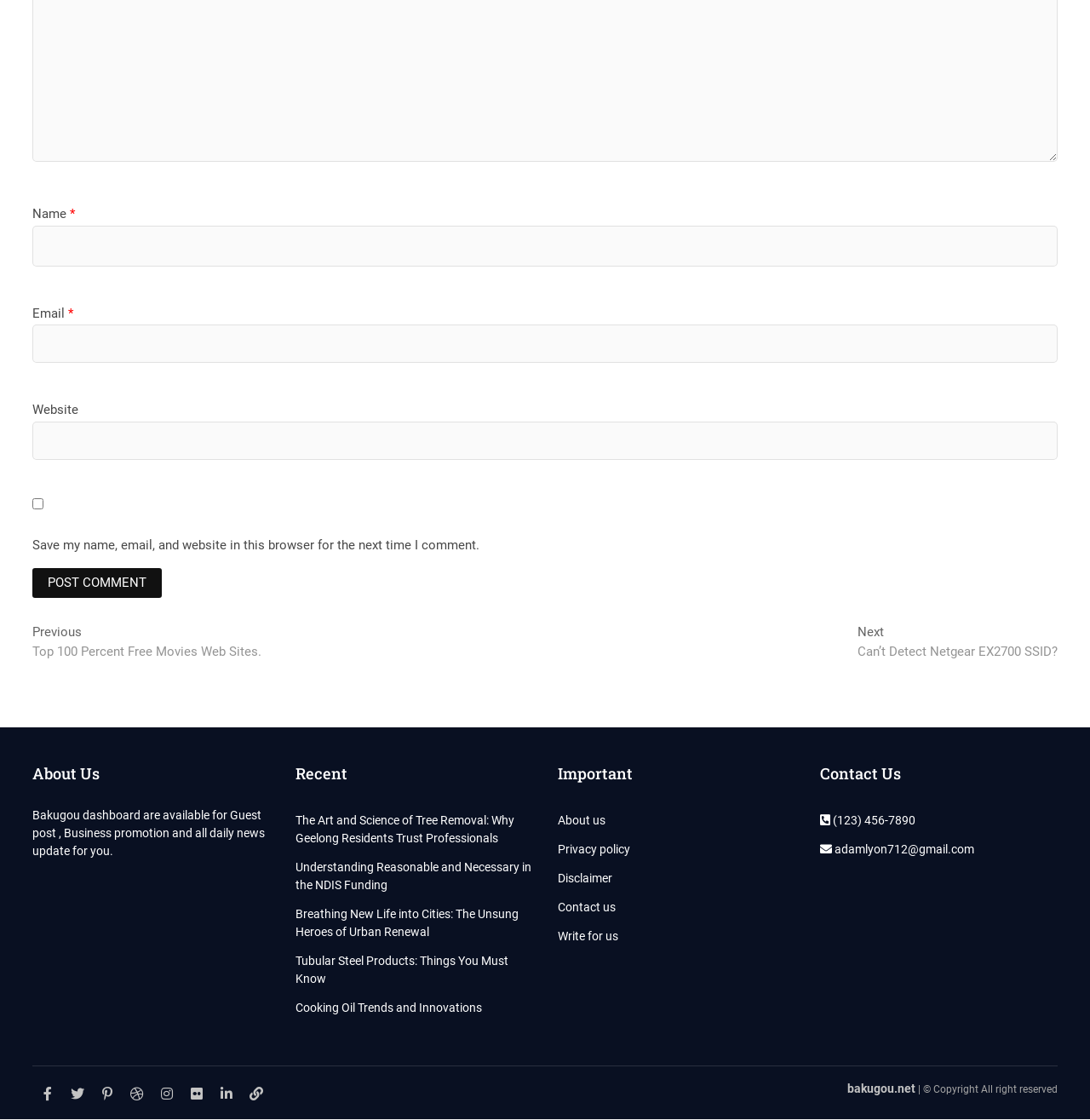Give a one-word or one-phrase response to the question: 
What is the purpose of the checkbox?

Save comment info